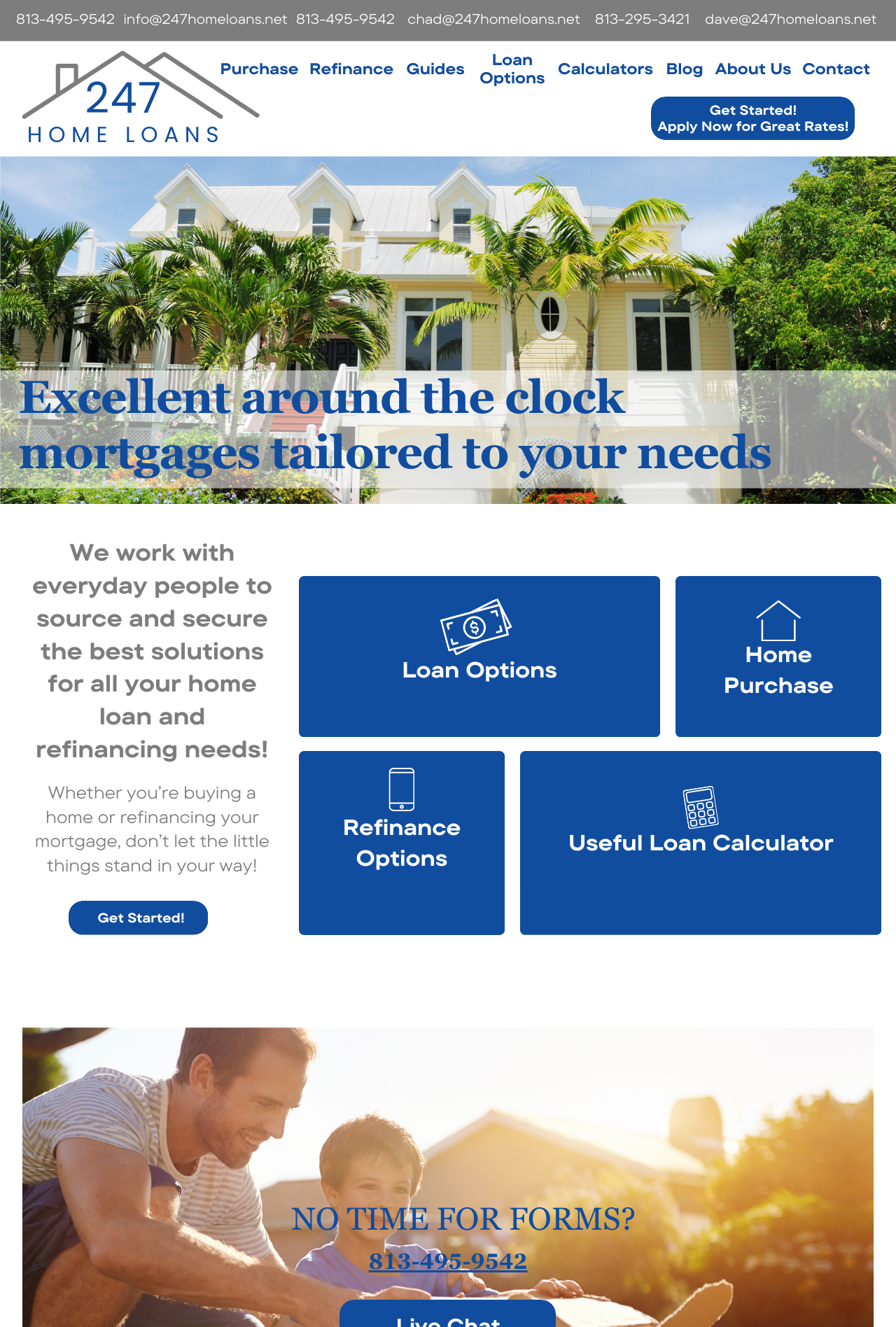Determine the bounding box for the HTML element described here: "parent_node: Email * aria-describedby="email-notes" name="email"". The coordinates should be given as [left, top, right, bottom] with each number being a float between 0 and 1.

None